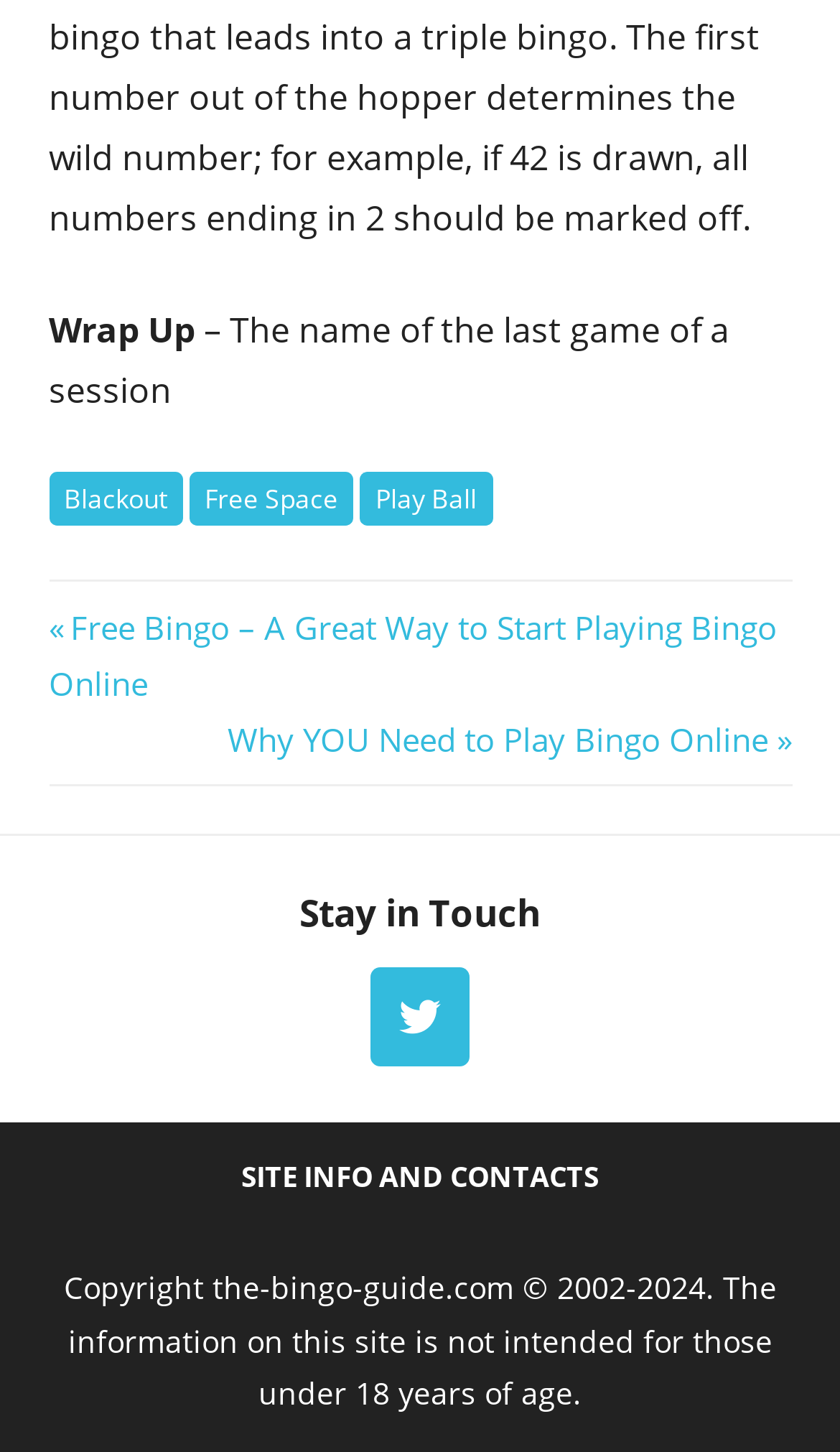Identify the bounding box for the UI element specified in this description: "Site Info and Contacts". The coordinates must be four float numbers between 0 and 1, formatted as [left, top, right, bottom].

[0.054, 0.773, 0.946, 0.849]